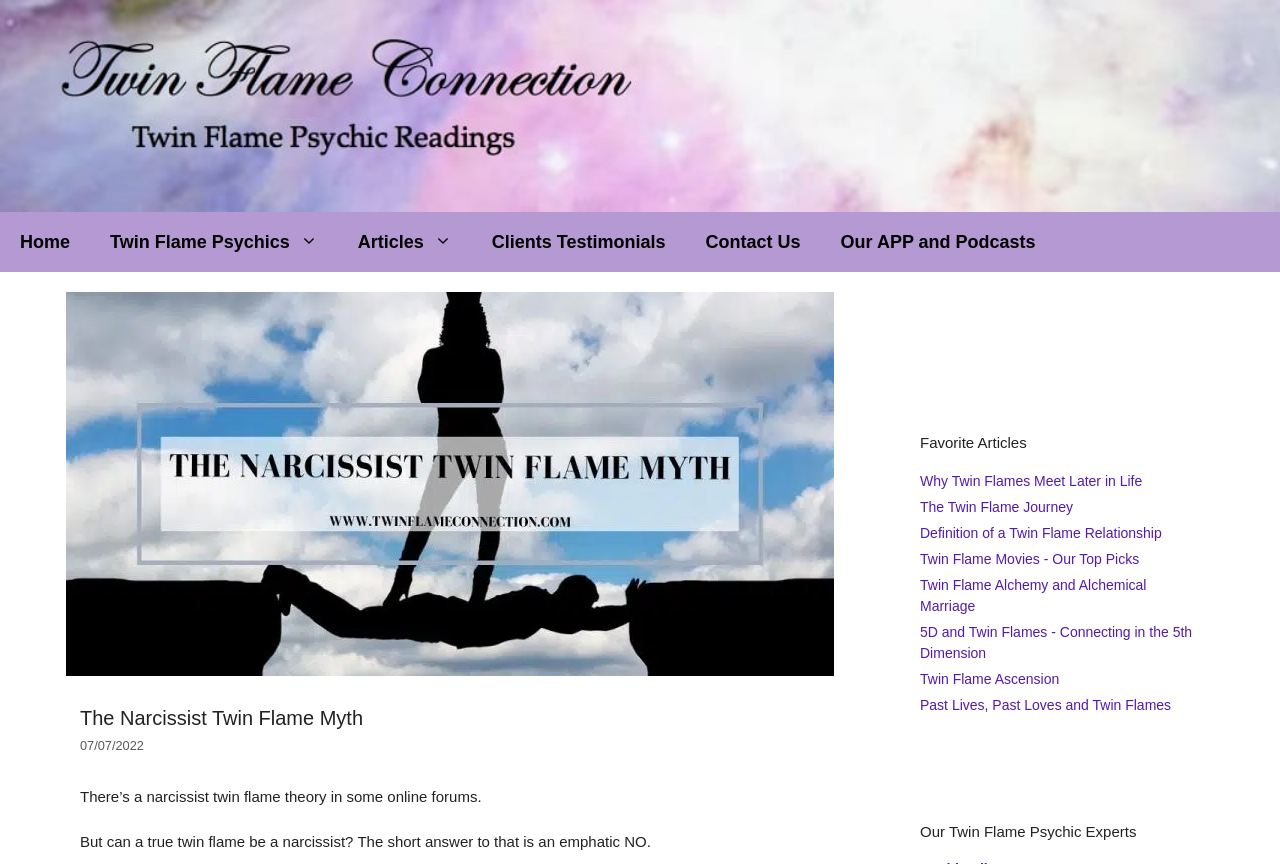Please provide a brief answer to the following inquiry using a single word or phrase:
What type of experts are mentioned on the webpage?

Twin Flame Psychic Experts